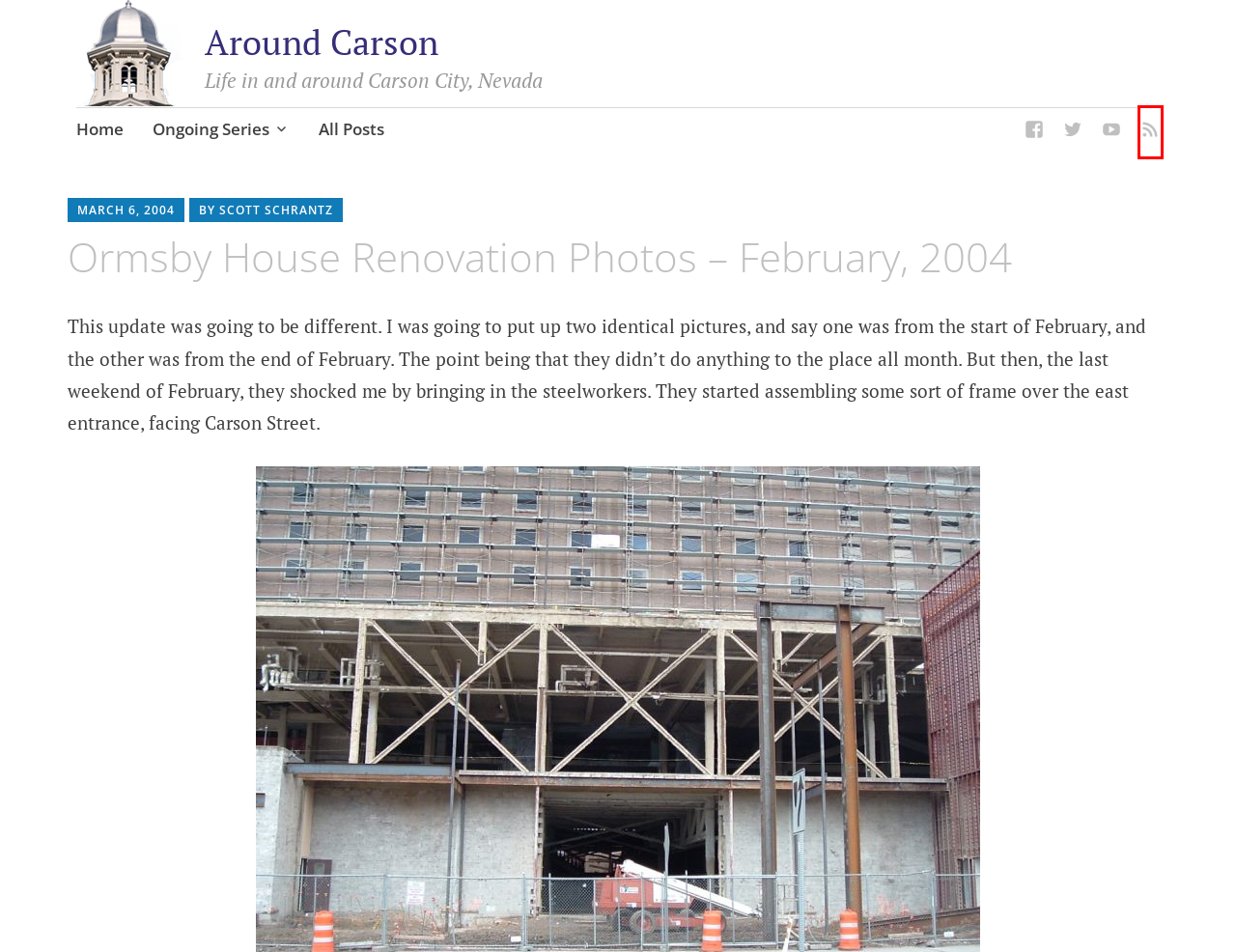You are provided a screenshot of a webpage featuring a red bounding box around a UI element. Choose the webpage description that most accurately represents the new webpage after clicking the element within the red bounding box. Here are the candidates:
A. Ormsby House Renovation Photos – January, 2004 – Around Carson
B. Comments on: Ormsby House Renovation Photos – February, 2004
C. Ormsby House Renovation Photos – February, 2006 – Around Carson
D. construction – Around Carson
E. The Happy Steak Then and Now – Around Carson
F. washoevalley – Around Carson
G. All Posts – Around Carson
H. Around Carson – Life in and around Carson City, Nevada

B